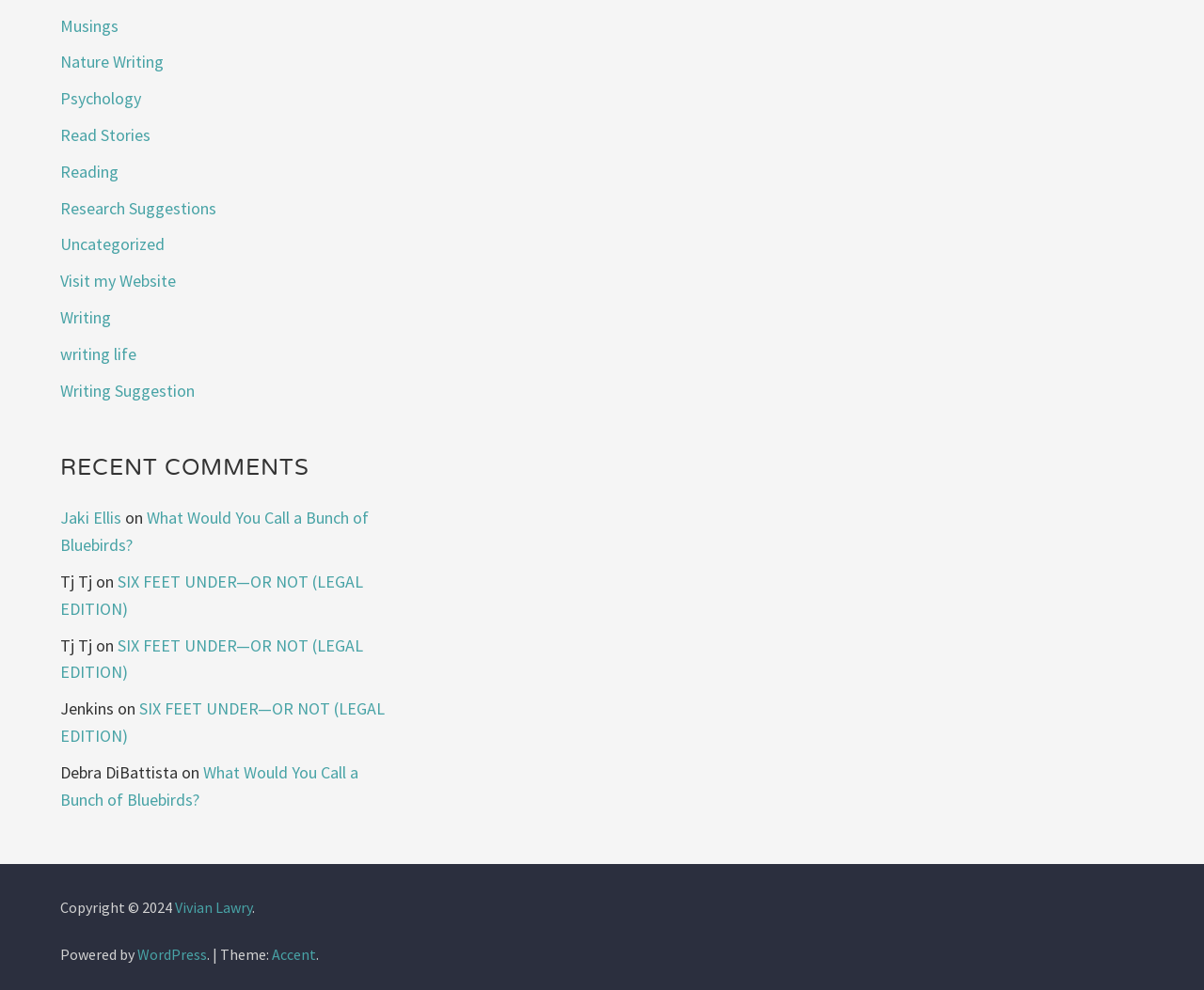Provide your answer in one word or a succinct phrase for the question: 
Who is the author of the website?

Vivian Lawry